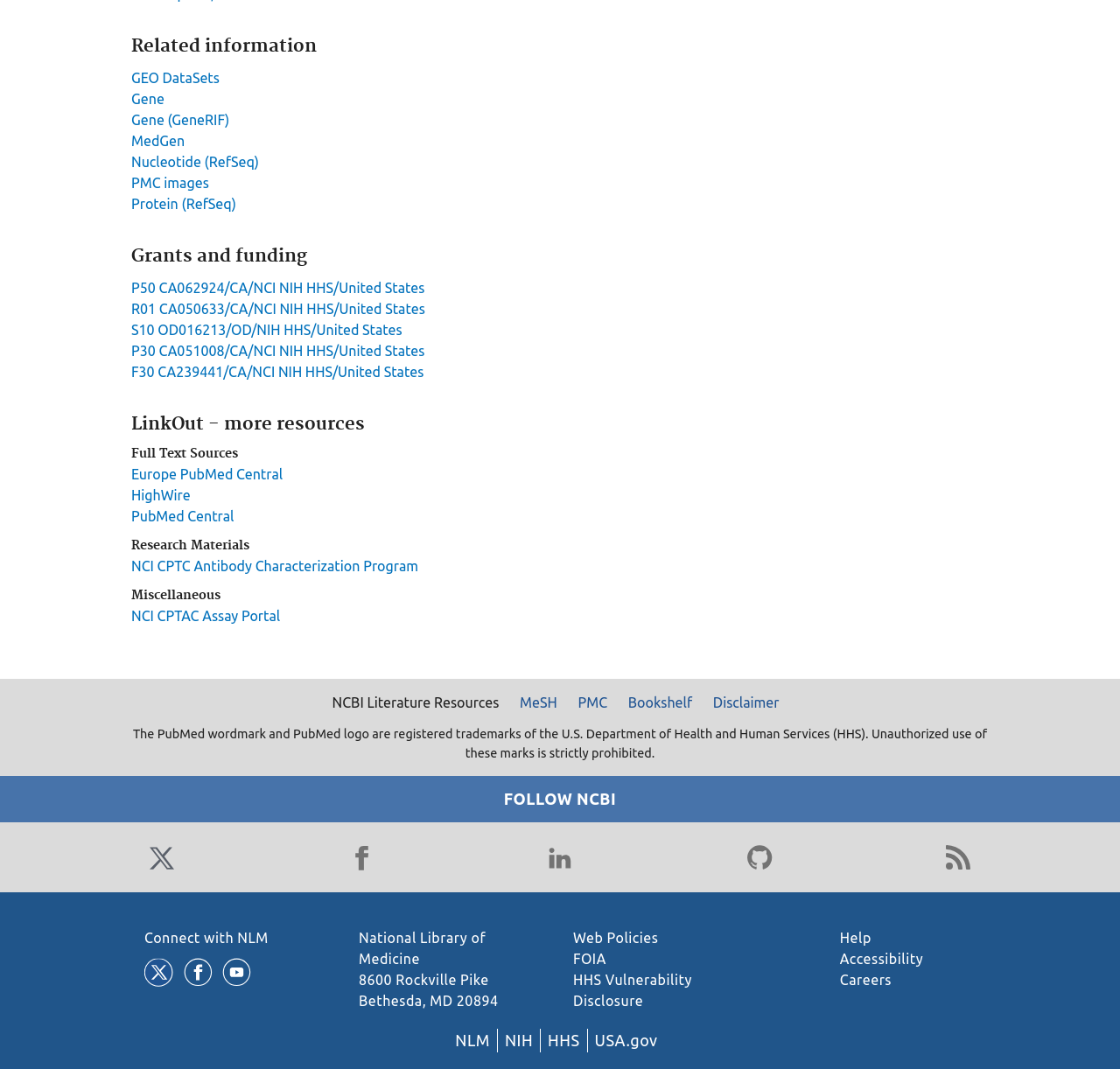Locate the bounding box coordinates of the element you need to click to accomplish the task described by this instruction: "Follow NCBI on Twitter".

[0.129, 0.786, 0.16, 0.818]